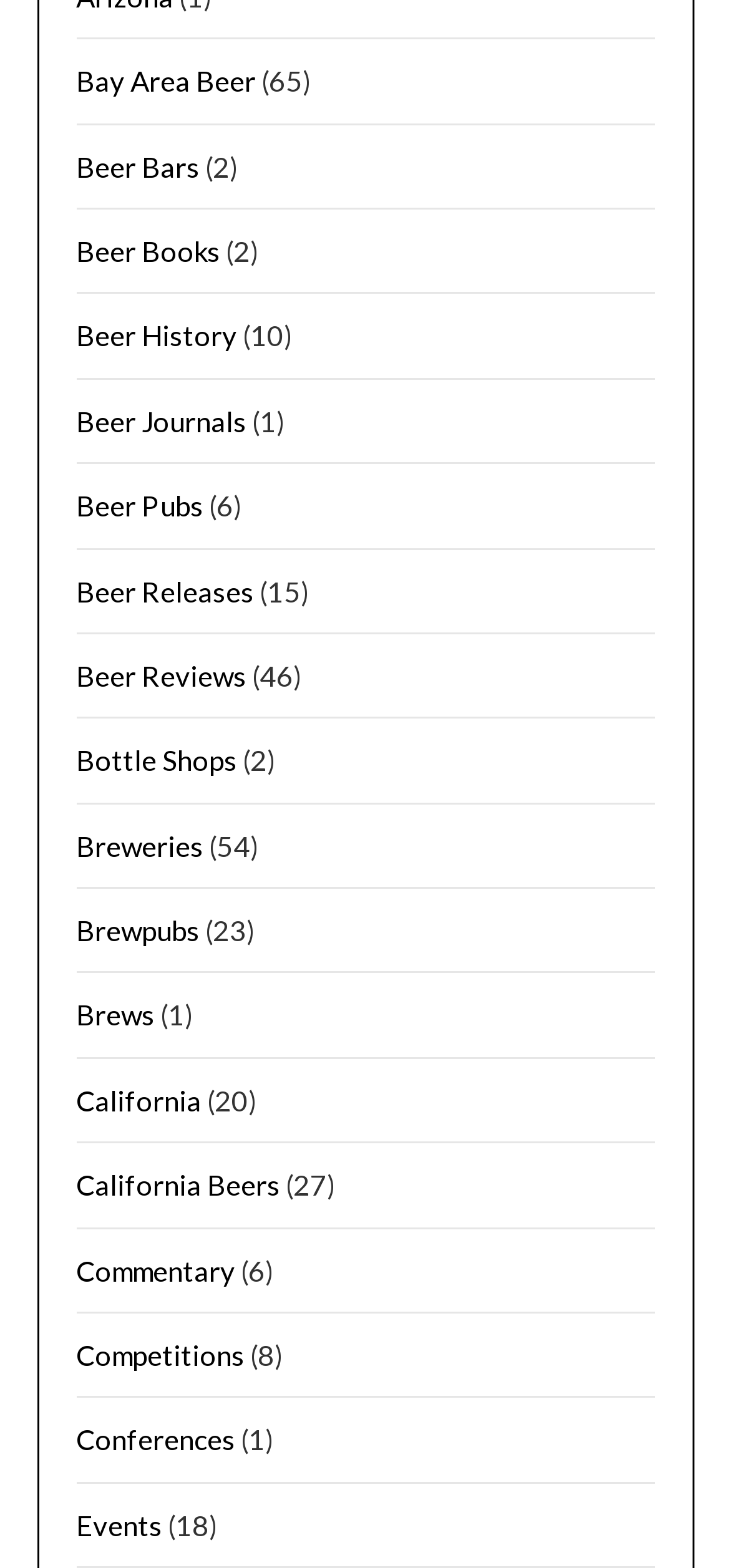Give a one-word or short phrase answer to the question: 
What is the last link on the webpage?

Events